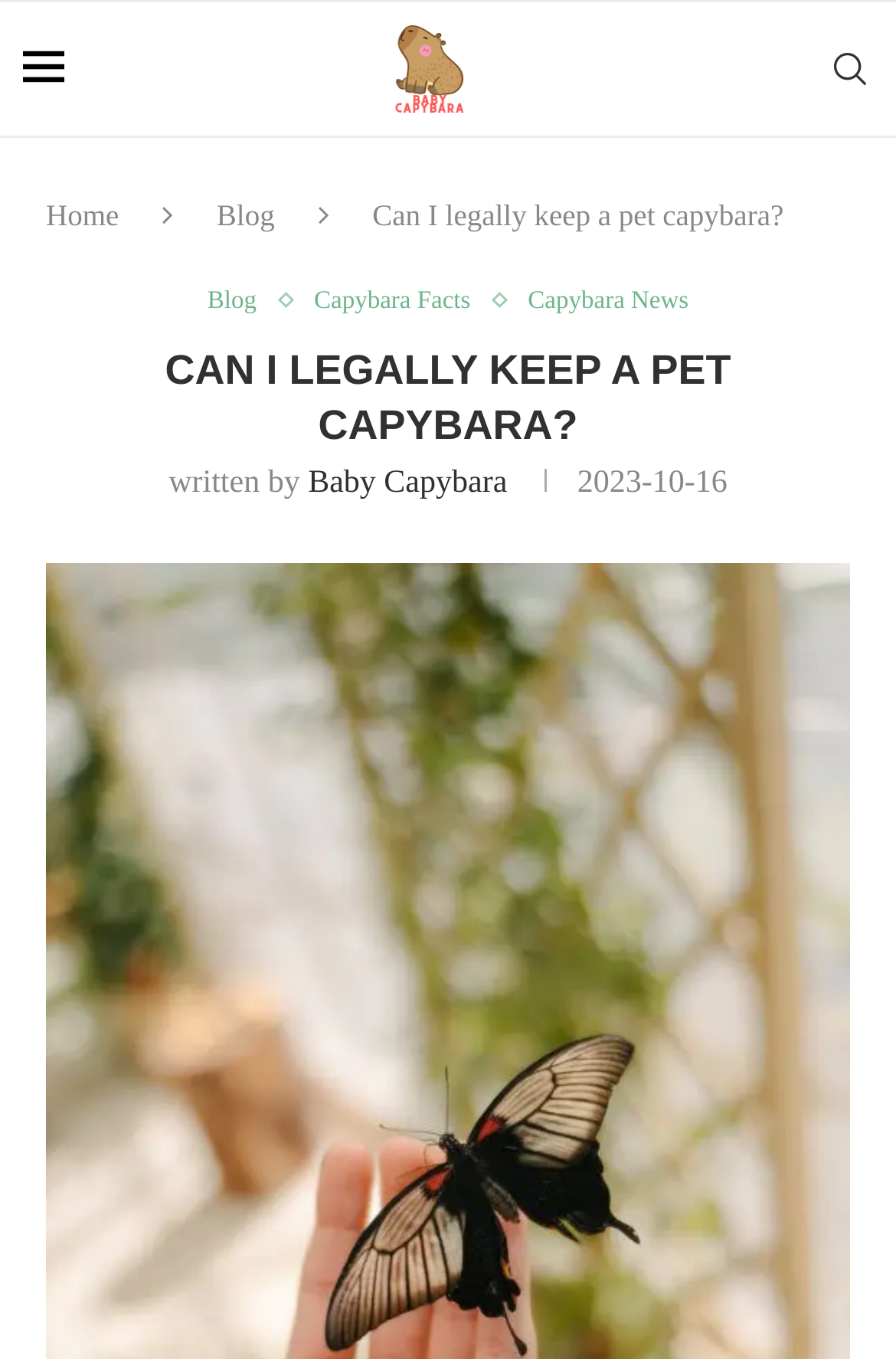Based on the element description aria-label="Search", identify the bounding box coordinates for the UI element. The coordinates should be in the format (top-left x, top-left y, bottom-right x, bottom-right y) and within the 0 to 1 range.

[0.923, 0.002, 0.974, 0.1]